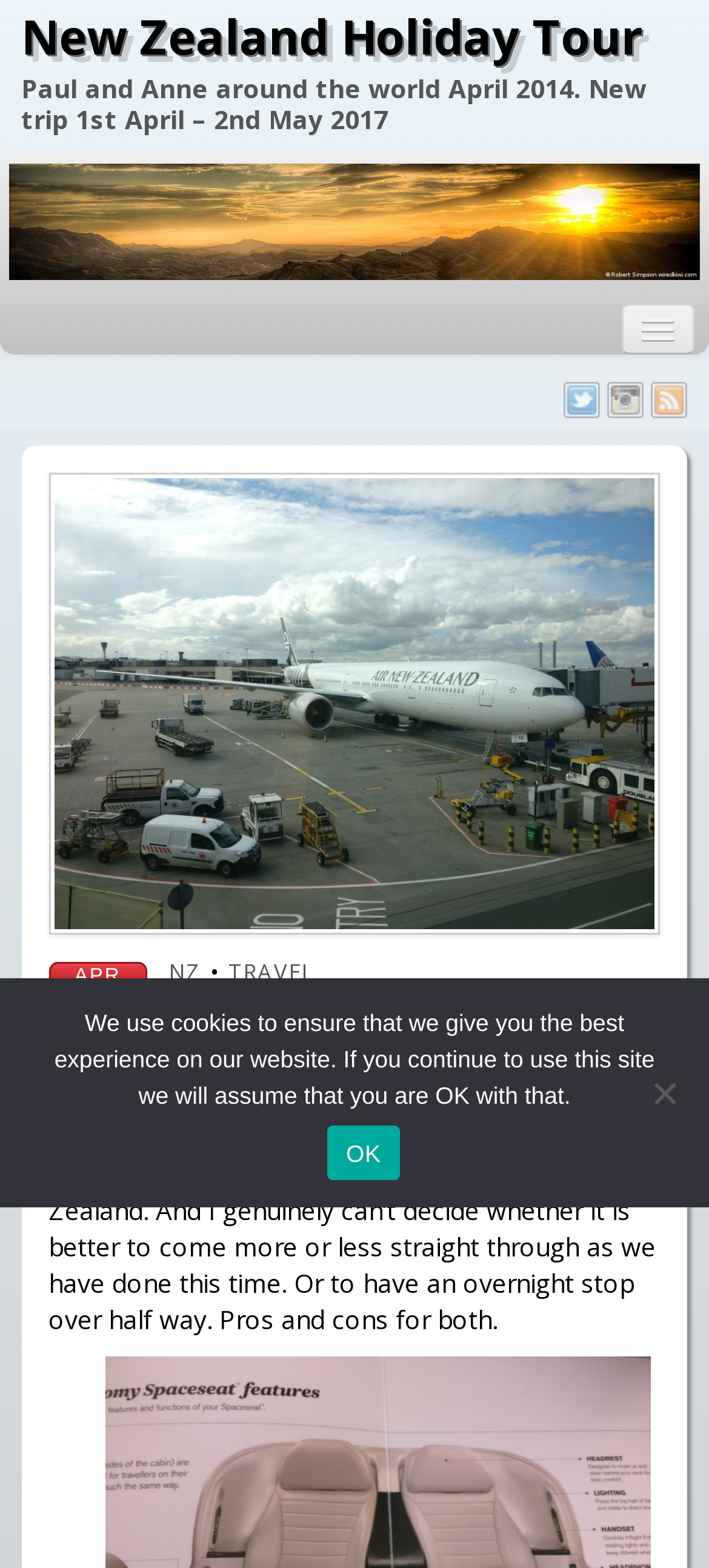Can you specify the bounding box coordinates of the area that needs to be clicked to fulfill the following instruction: "Click on the 'Twitter' link"?

[0.796, 0.243, 0.847, 0.267]